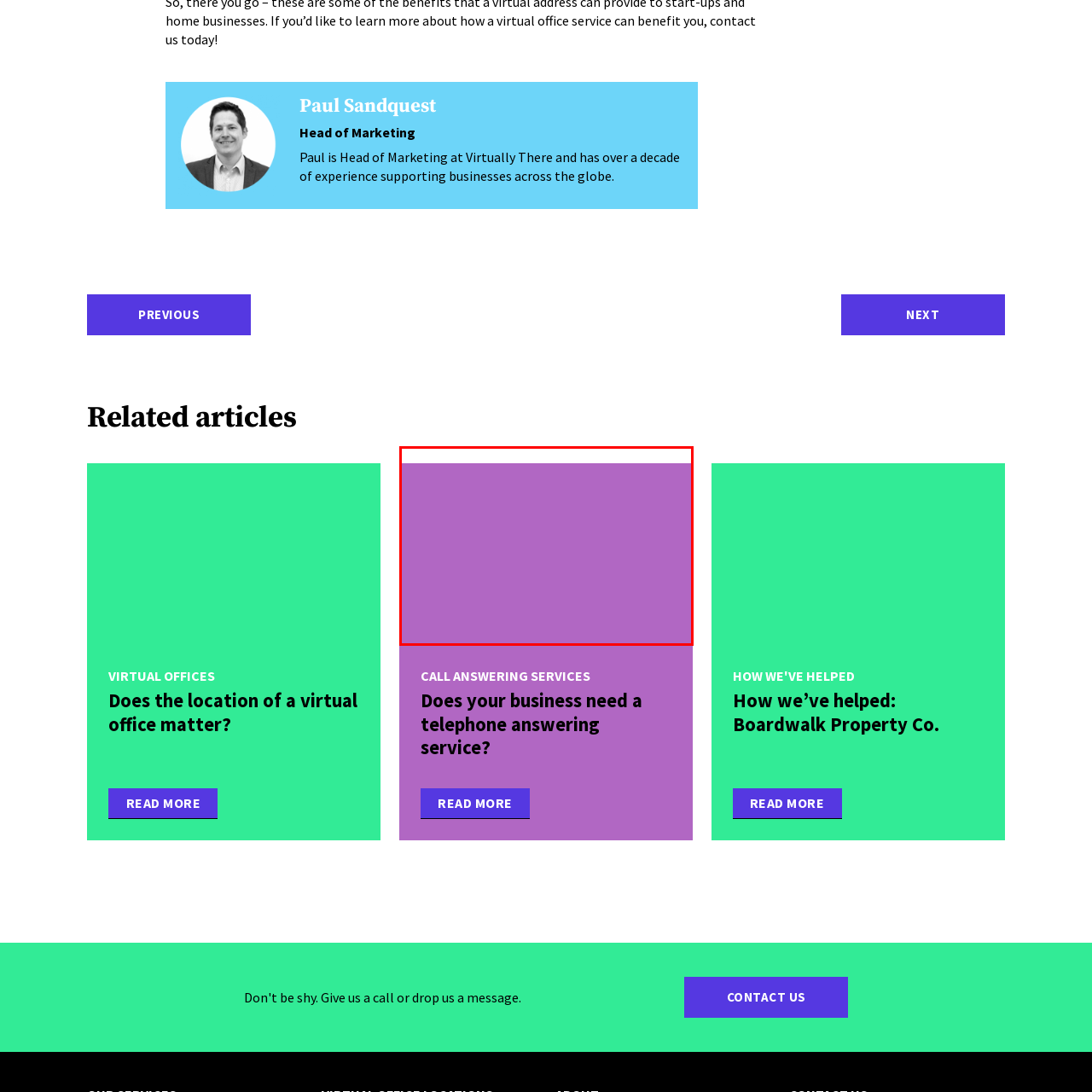Carefully describe the image located within the red boundary.

The image titled "Virtual reception service for phone answering services" likely represents the concept of professional communication solutions provided by a virtual reception service. This service is designed to help businesses manage their phone calls efficiently, ensuring that every customer interaction is handled with care and professionalism. The accompanying content suggests a focus on enhancing customer service through virtual office solutions, highlighting the growing trend of businesses opting for remote support to streamline operations.